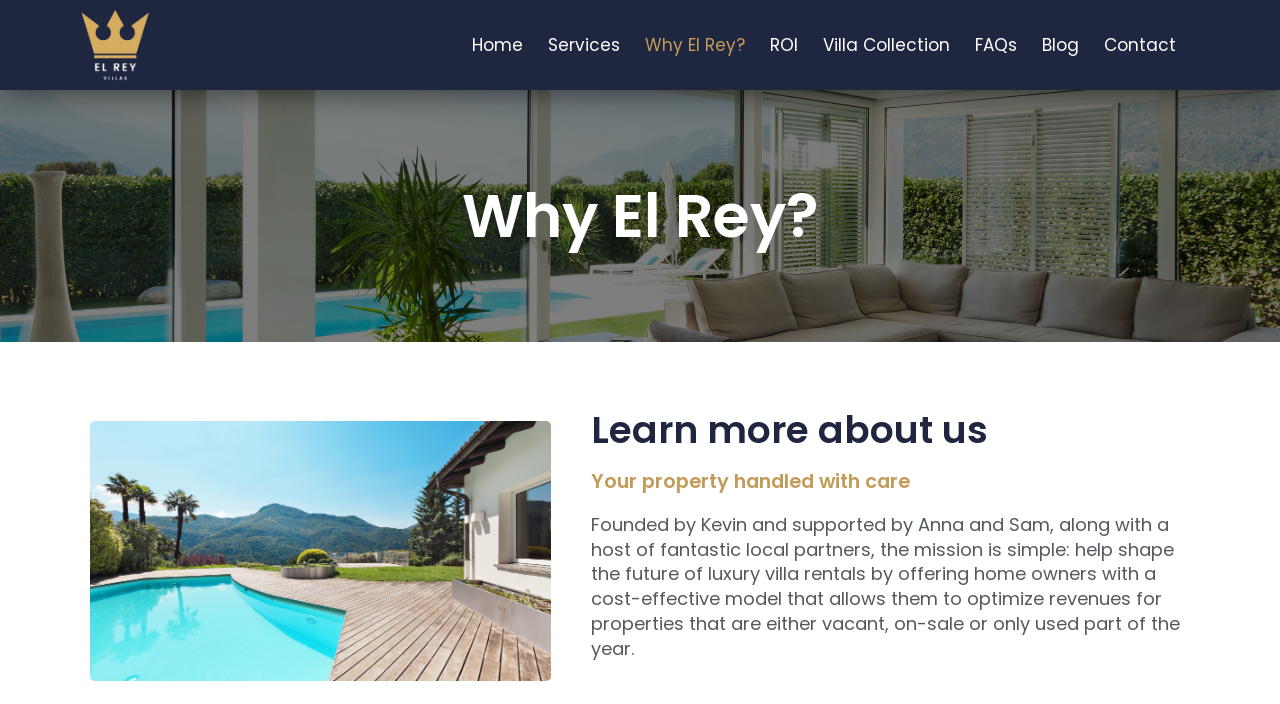Provide the bounding box coordinates for the UI element that is described as: "Villa Collection".

[0.643, 0.031, 0.742, 0.097]